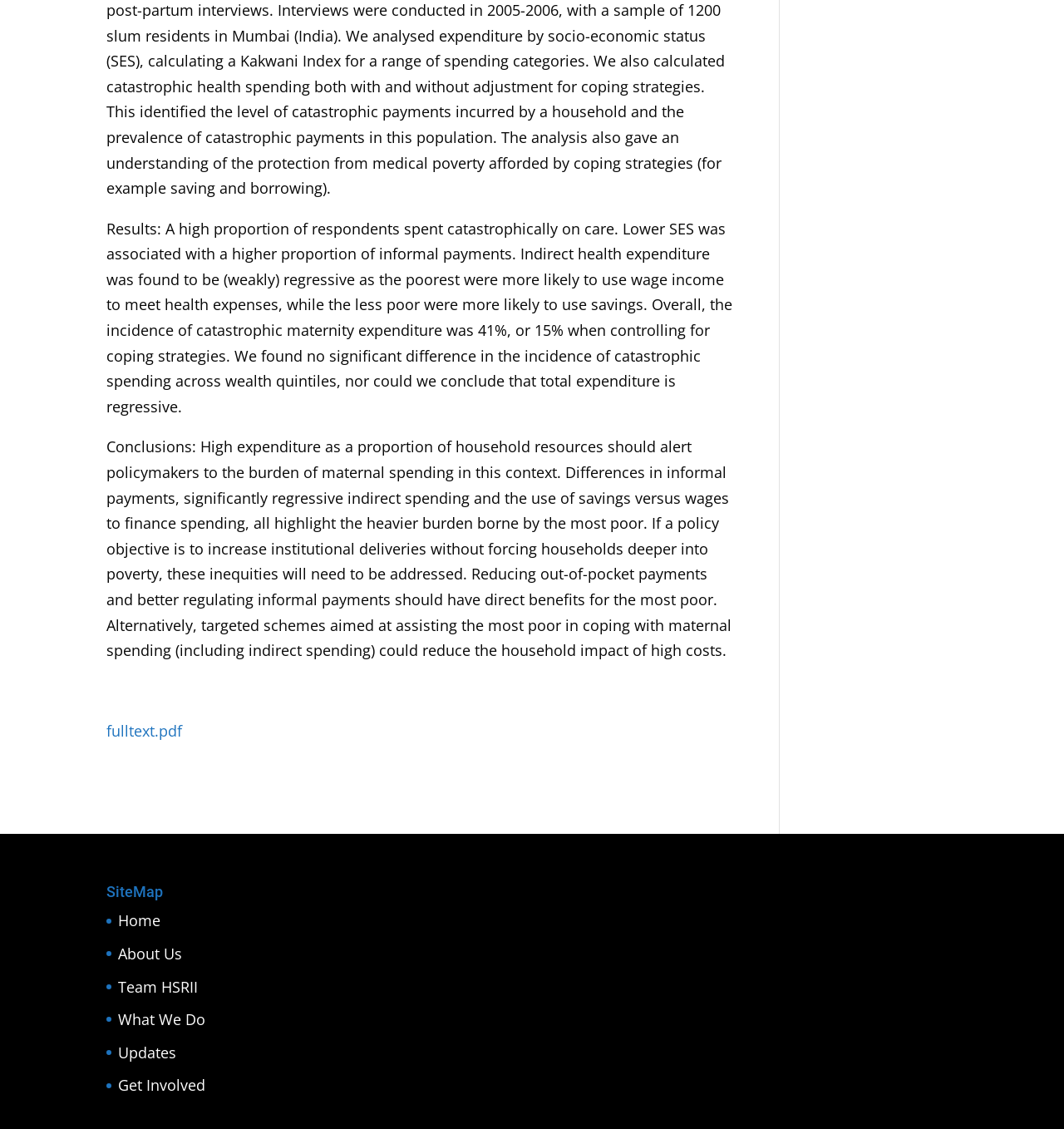Given the element description: "Updates", predict the bounding box coordinates of the UI element it refers to, using four float numbers between 0 and 1, i.e., [left, top, right, bottom].

[0.111, 0.923, 0.166, 0.941]